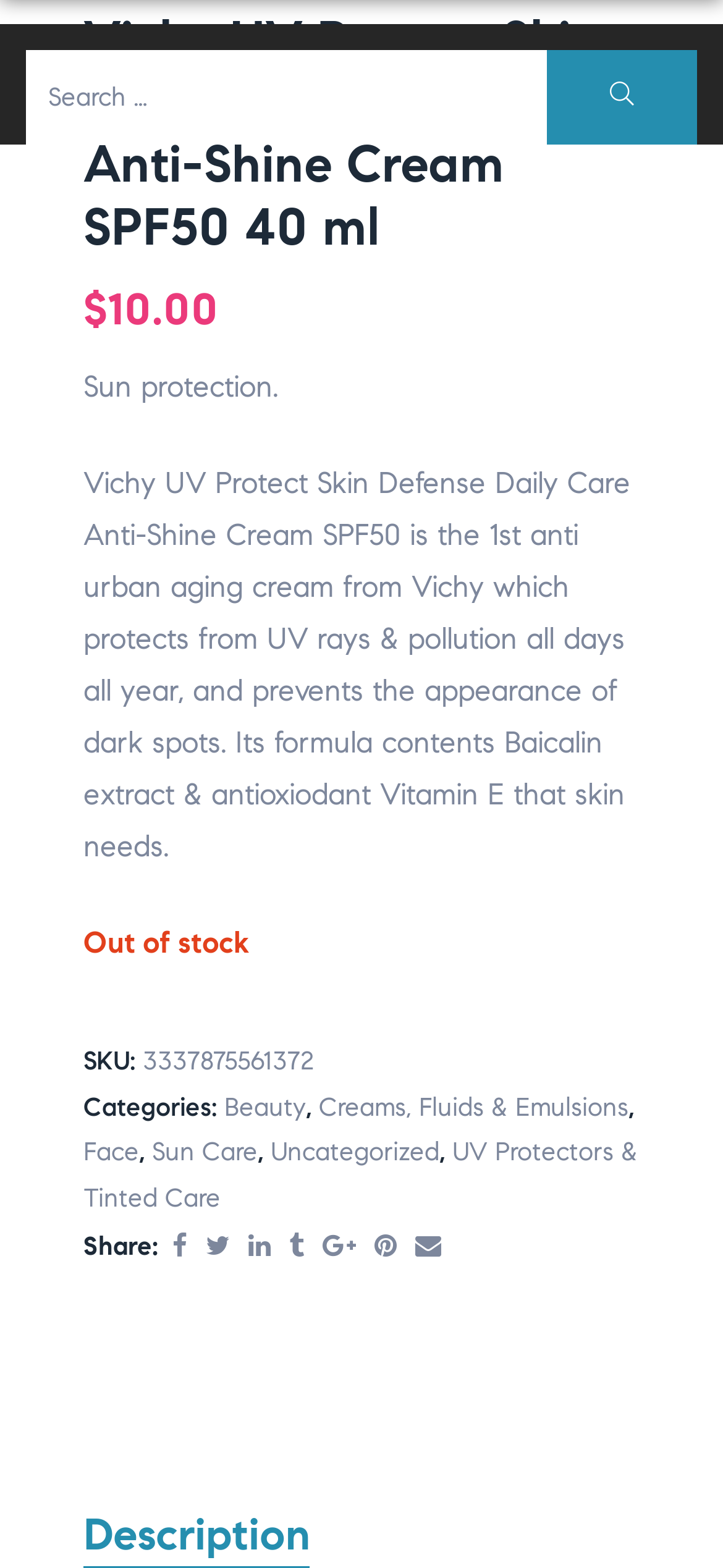What is the function of the button with the SEARCH icon?
From the details in the image, answer the question comprehensively.

The button with the SEARCH icon, represented by the ' SEARCH' element with ID 664, is likely used to search for products on the website, as it is placed next to the search box with ID 440.